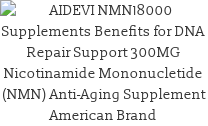What is the purpose of the supplement according to the caption?
From the image, respond using a single word or phrase.

DNA repair support